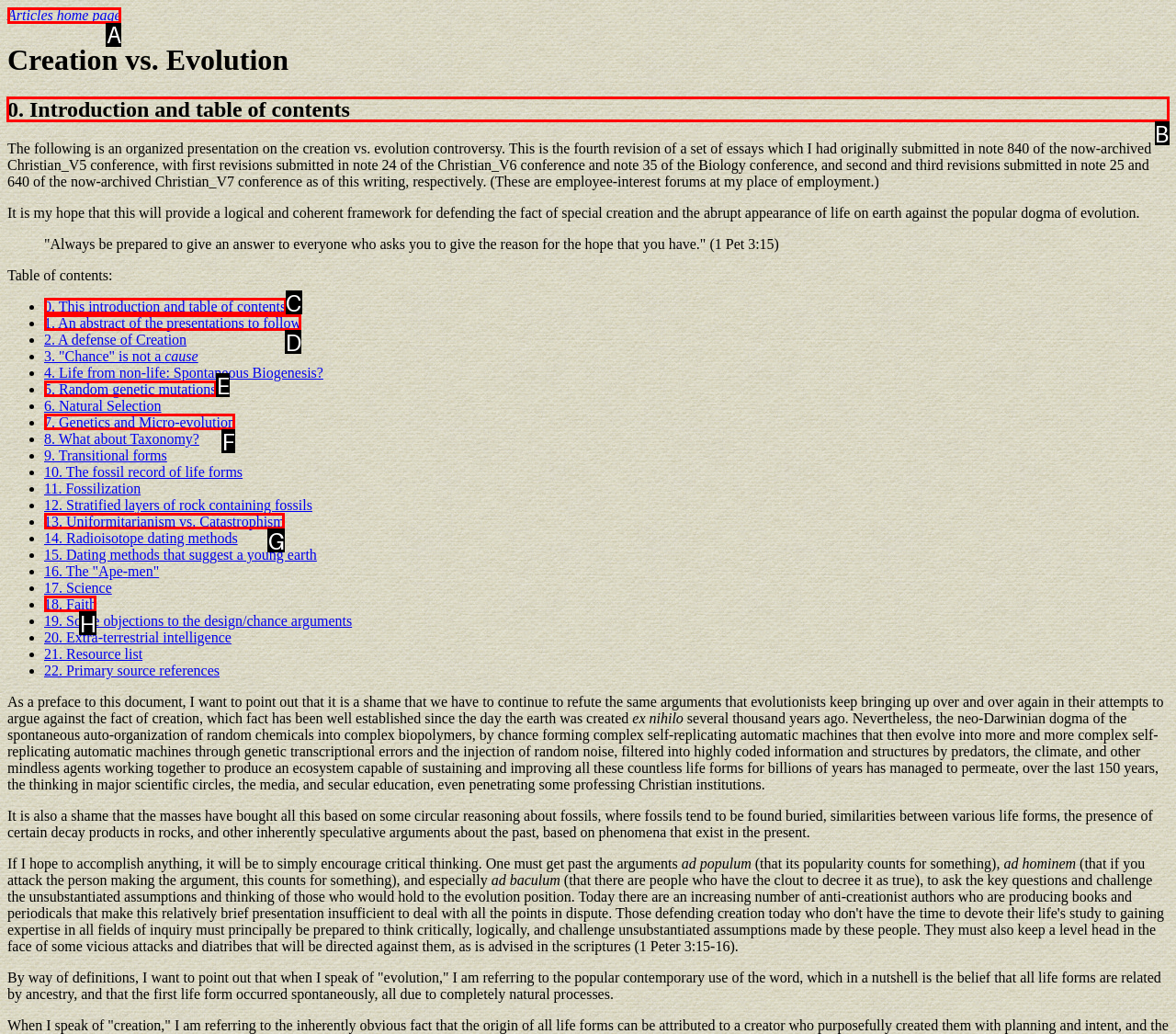Select the appropriate bounding box to fulfill the task: Read the introduction and table of contents Respond with the corresponding letter from the choices provided.

B